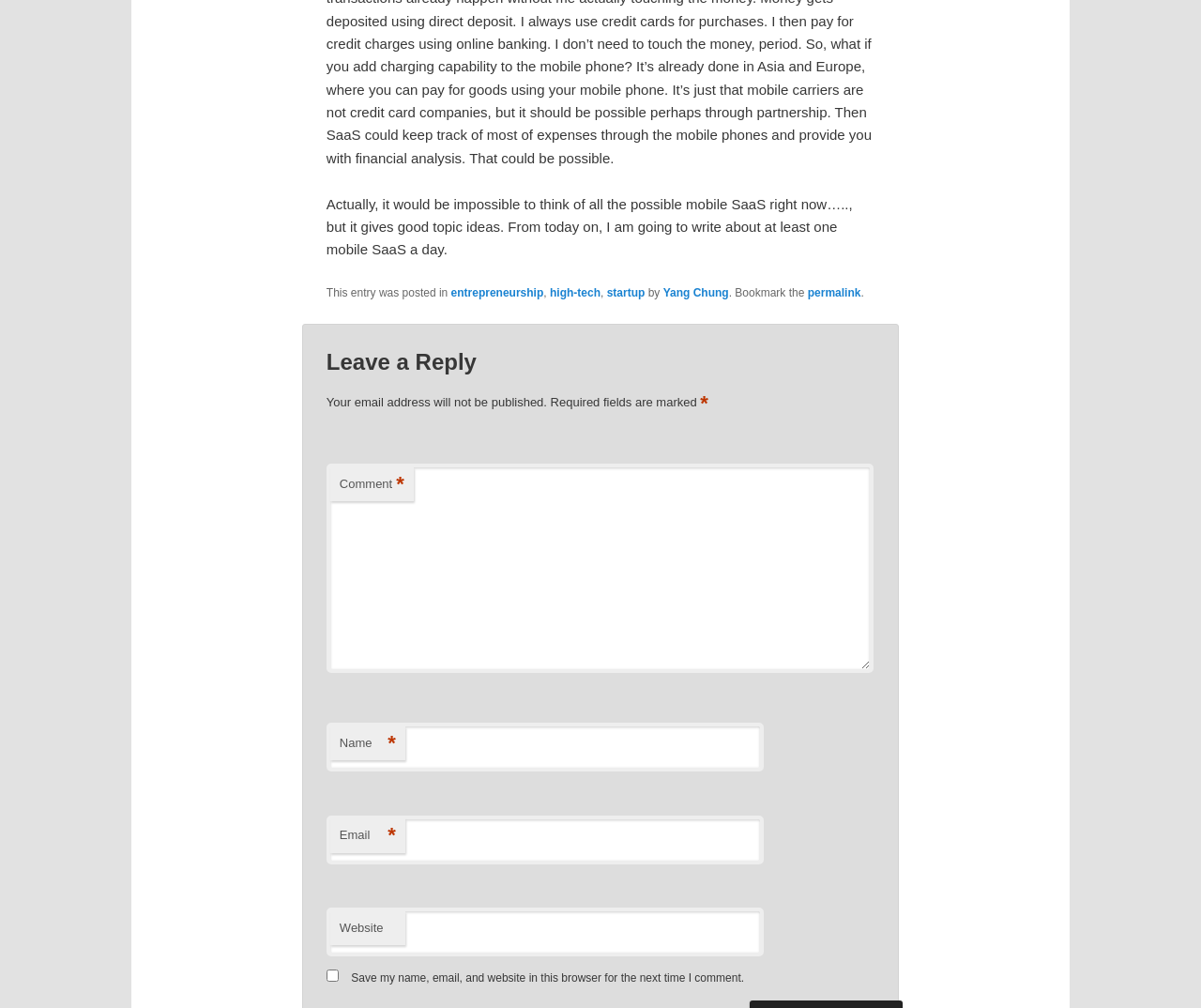Refer to the screenshot and answer the following question in detail:
What is required to be filled in the comment section?

The required fields in the comment section can be identified by the asterisk symbol (*) next to the text boxes, which indicates that the fields are mandatory. The required fields are Comment, Name, and Email.